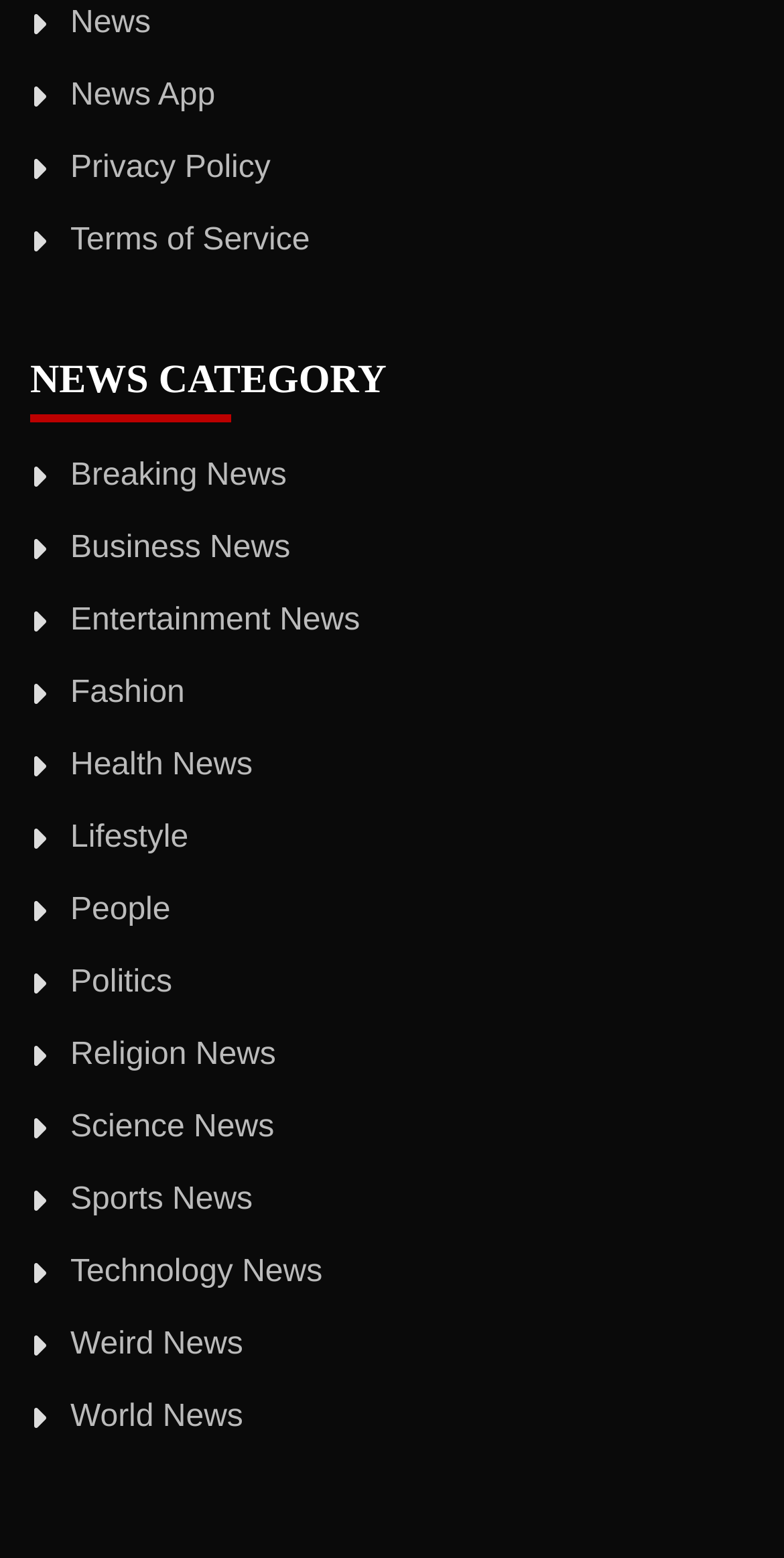From the webpage screenshot, predict the bounding box coordinates (top-left x, top-left y, bottom-right x, bottom-right y) for the UI element described here: Privacy Policy

[0.09, 0.097, 0.345, 0.119]